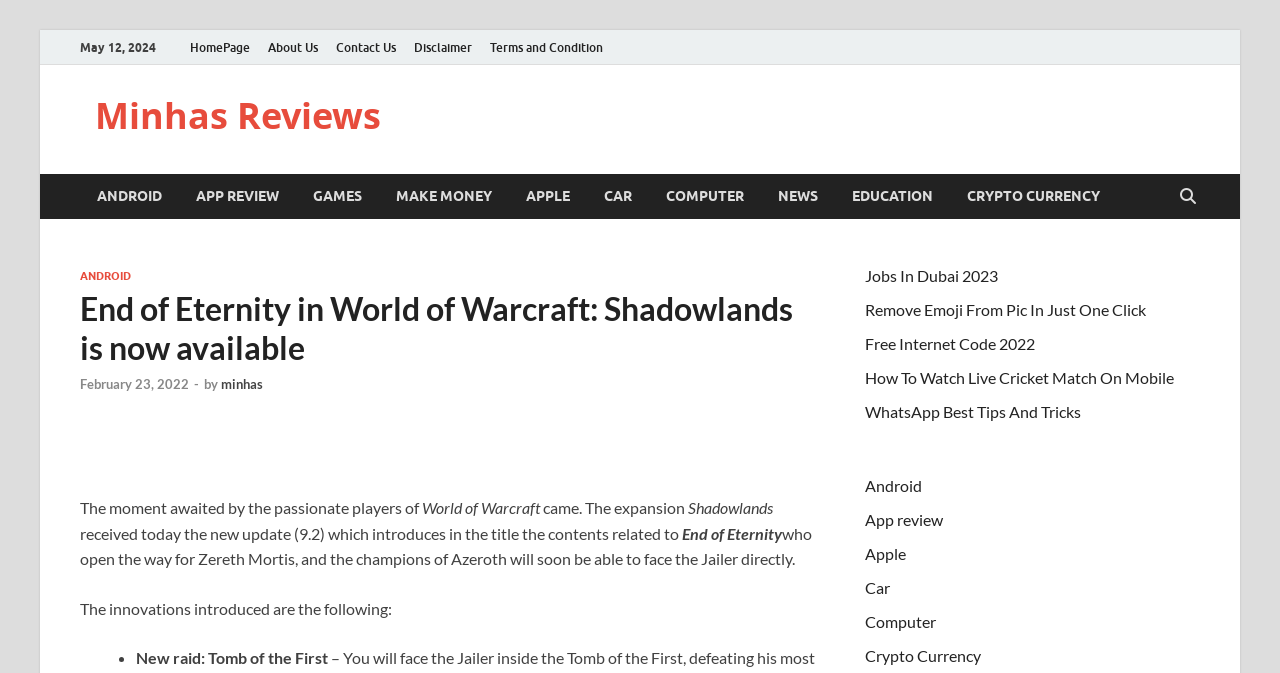Using the description: "Jobs In Dubai 2023", identify the bounding box of the corresponding UI element in the screenshot.

[0.676, 0.395, 0.78, 0.423]